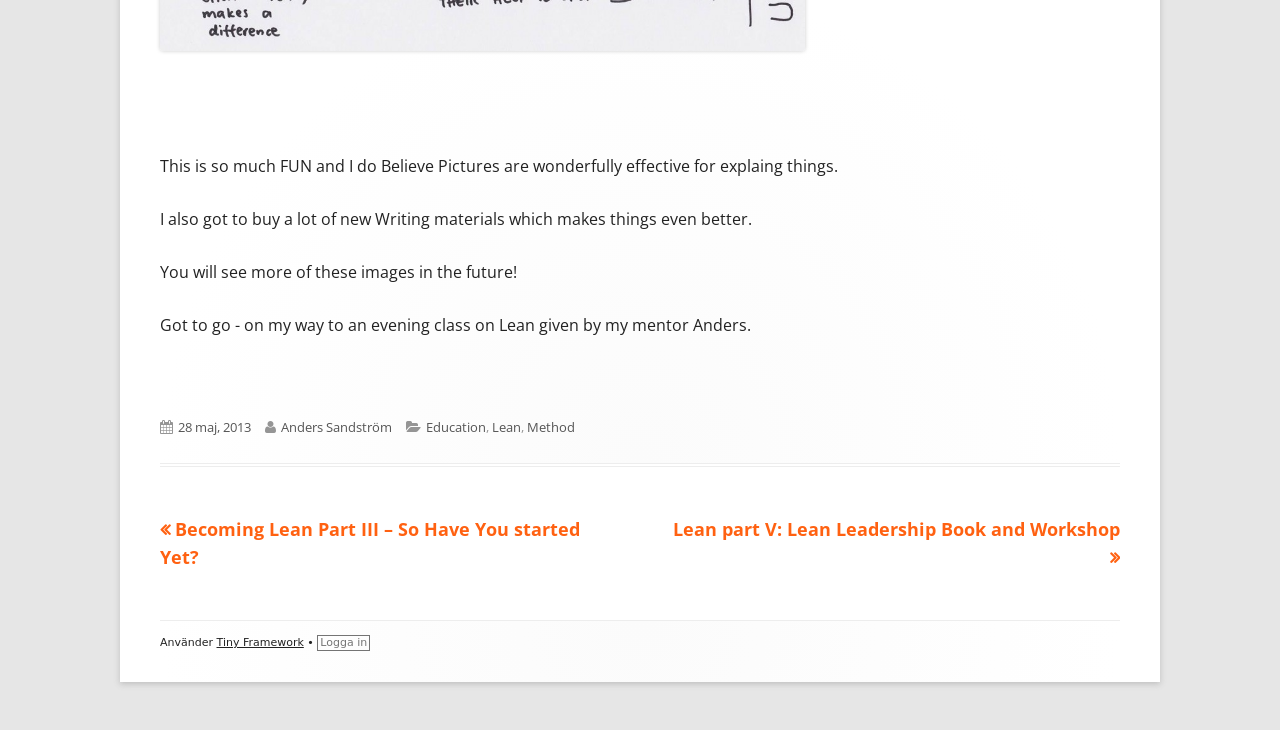Using the provided description: "28 maj, 2013", find the bounding box coordinates of the corresponding UI element. The output should be four float numbers between 0 and 1, in the format [left, top, right, bottom].

[0.139, 0.573, 0.196, 0.597]